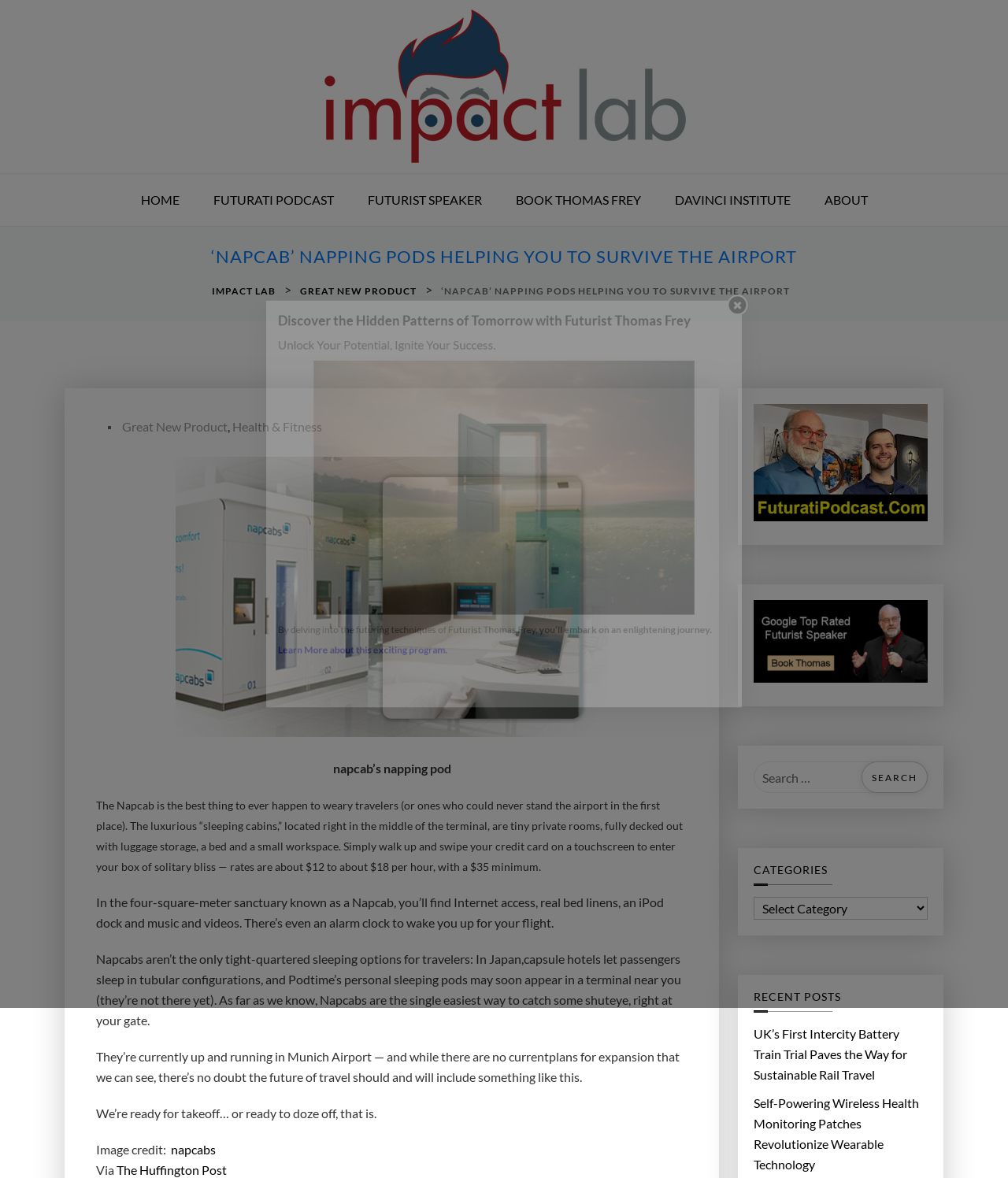Produce a meticulous description of the webpage.

The webpage is about Napcab, a napping pod service designed to help travelers survive airport wait times. At the top of the page, there is a navigation menu with links to "HOME", "FUTURATI PODCAST", "FUTURIST SPEAKER", "BOOK THOMAS FREY", "DAVINCI INSTITUTE", and "ABOUT". Below the navigation menu, there is a heading that reads "‘NAPCAB’ NAPPING PODS HELPING YOU TO SURVIVE THE AIRPORT".

The main content of the page is divided into two sections. On the left side, there is a section with a heading that reads "Discover the Hidden Patterns of Tomorrow with Futurist Thomas Frey". This section contains some promotional text and a link to "Learn More about this exciting program".

On the right side, there is a section that provides information about Napcab. It starts with a link to "Great New Product" and a brief description of Napcab's napping pod service. Below this, there is an image of a Napcab pod, followed by a detailed description of the service, including its features and pricing. The text also compares Napcab to other sleeping options for travelers, such as capsule hotels and personal sleeping pods.

Further down the page, there are links to recent posts, including "UK’s First Intercity Battery Train Trial Paves the Way for Sustainable Rail Travel" and "Self-Powering Wireless Health Monitoring Patches Revolutionize Wearable Technology". There is also a search bar and a categories dropdown menu.

At the bottom of the page, there is a section with links to "Thomas Frey Futurist Futurati Podcasts" and "Book Thomas Frey Futurist", along with images associated with these links.